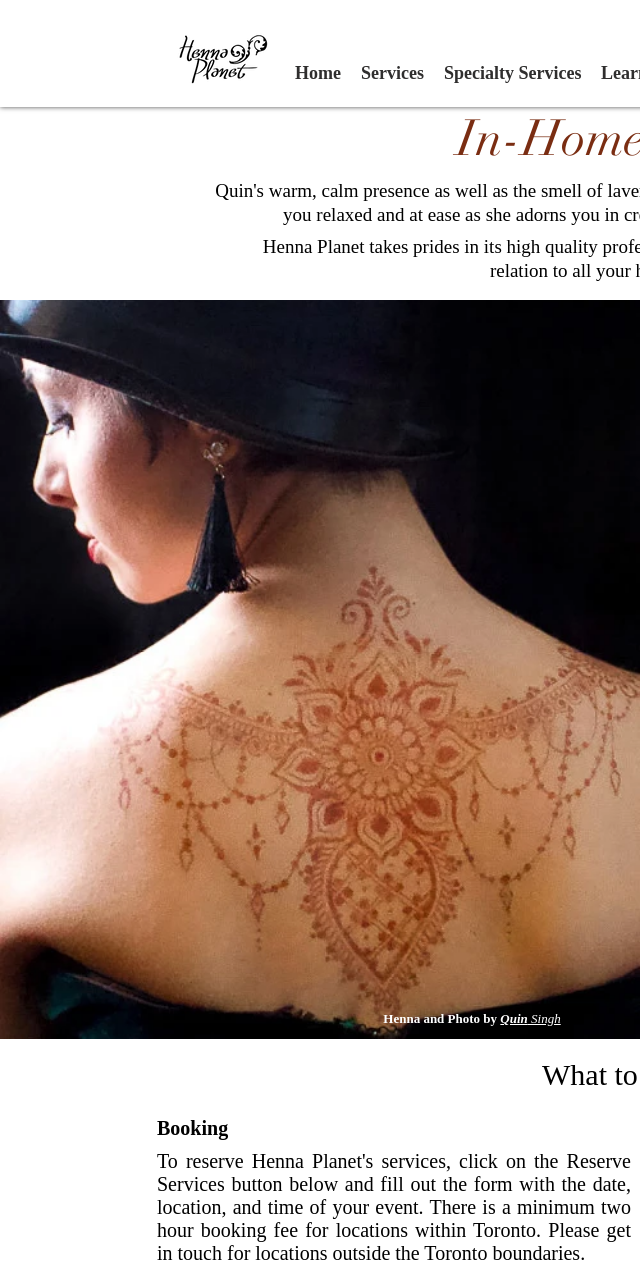Give a detailed account of the contents of the image.

In this captivating image, a woman showcases an exquisite henna design etched across her back, which features intricate floral patterns and delicate details. She is dressed in a stylish black outfit, complemented by a coordinated black hat and statement earrings that enhance her elegant look. With her head turned slightly to the left, we see a glimpse of her profile, exuding a sense of grace and tranquility. The warm, earthy tones of the henna create a stunning contrast against her skin, reflecting the artistry of henna application. This image beautifully illustrates the soothing experience offered by Henna Planet, where skilled artists like Quin create customized henna designs that allow clients to indulge in a personalized self-care journey.